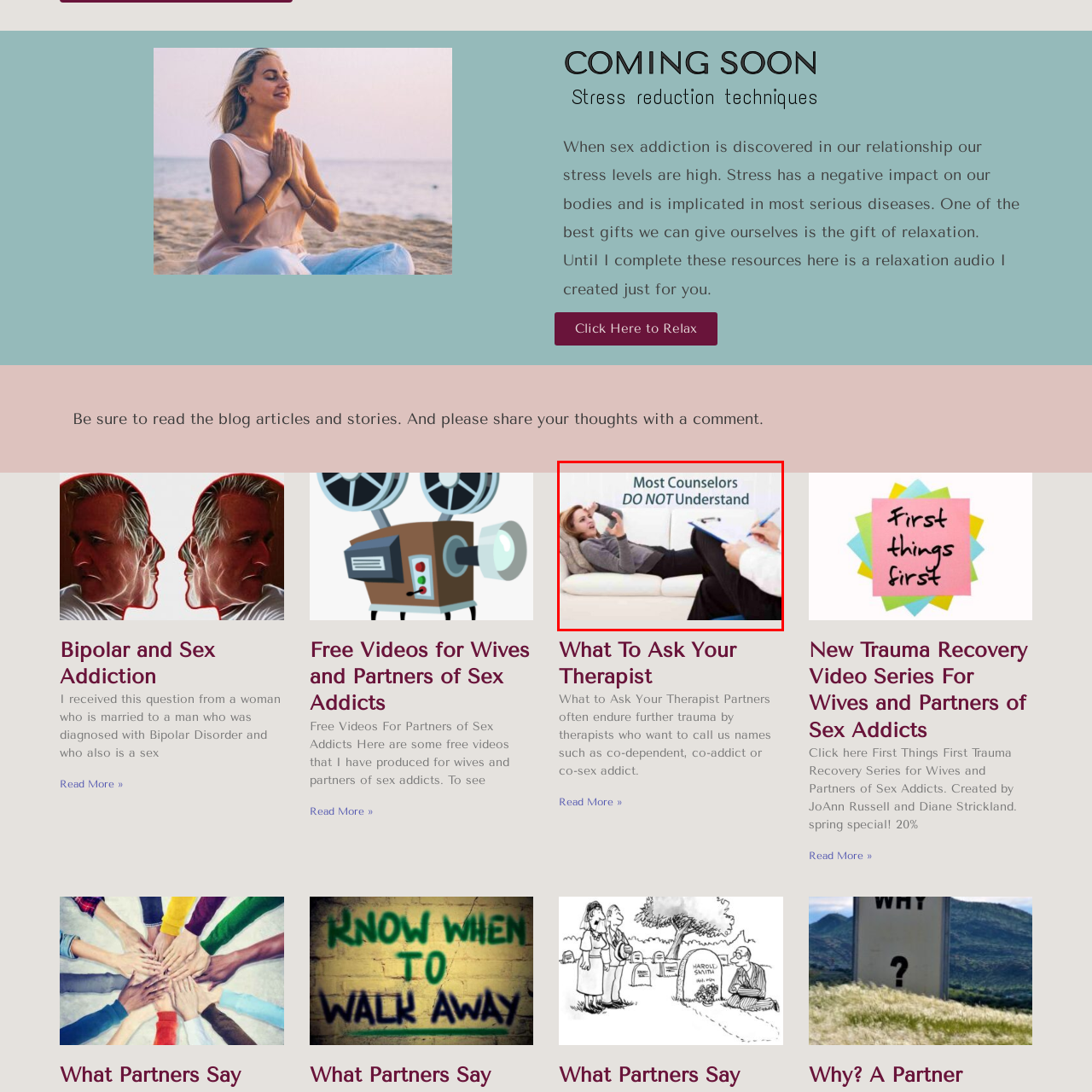Offer a detailed explanation of the elements found within the defined red outline.

The image depicts a counseling session where a woman is reclining on a couch, visibly expressing her emotions while speaking. She is dressed in a casual gray sweater and appears animated, possibly conveying frustration or distress. In the foreground, a partially visible therapist's hand is holding a pen and a notepad, suggesting active engagement in the session. Above them, bold text reads, "Most Counselors DO NOT Understand," implying a sentiment of misunderstanding or inadequacy in the therapeutic relationship. This powerful visual highlights the challenges faced by individuals seeking support, particularly in contexts where they feel unheard or misrepresented by their counselors.